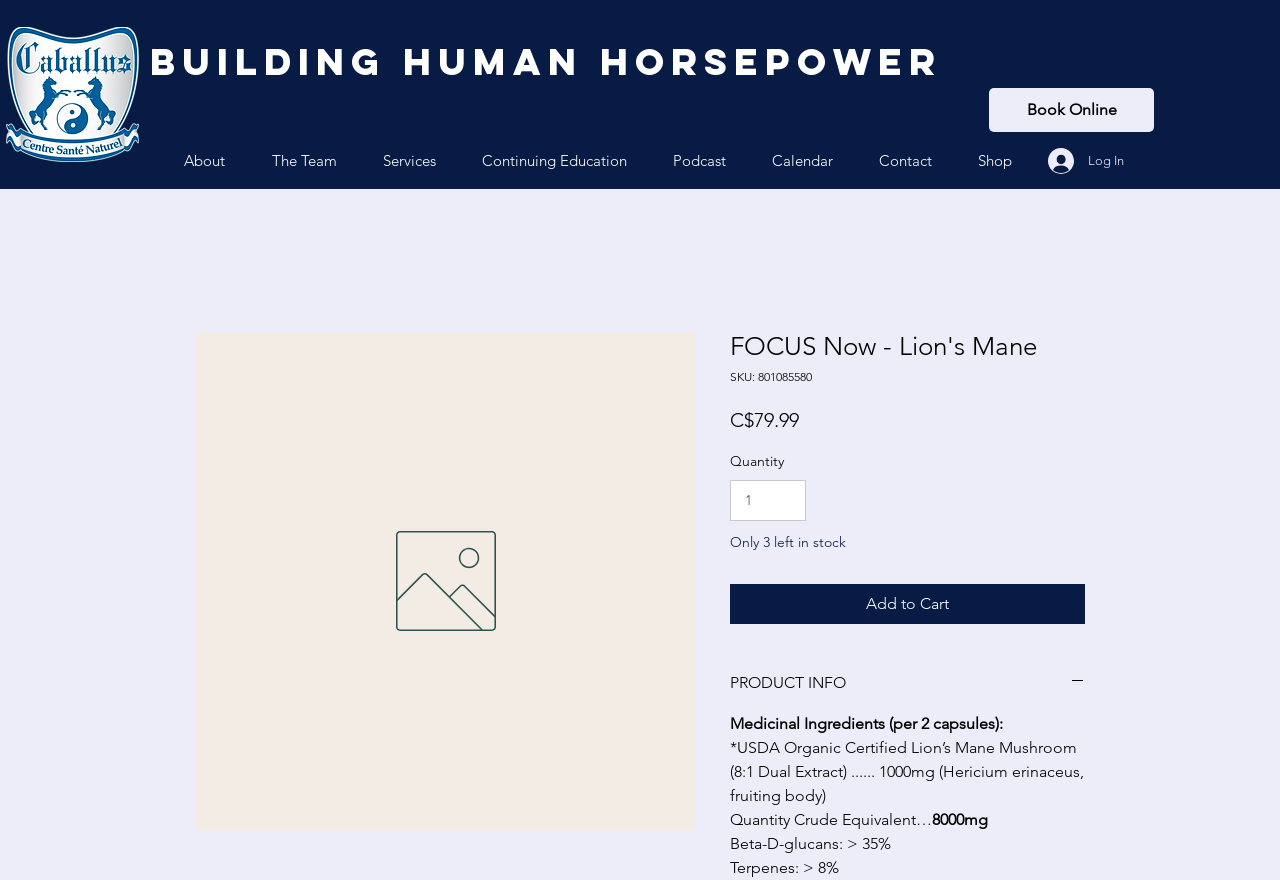Determine the bounding box coordinates of the element that should be clicked to execute the following command: "View product info".

[0.57, 0.764, 0.848, 0.789]